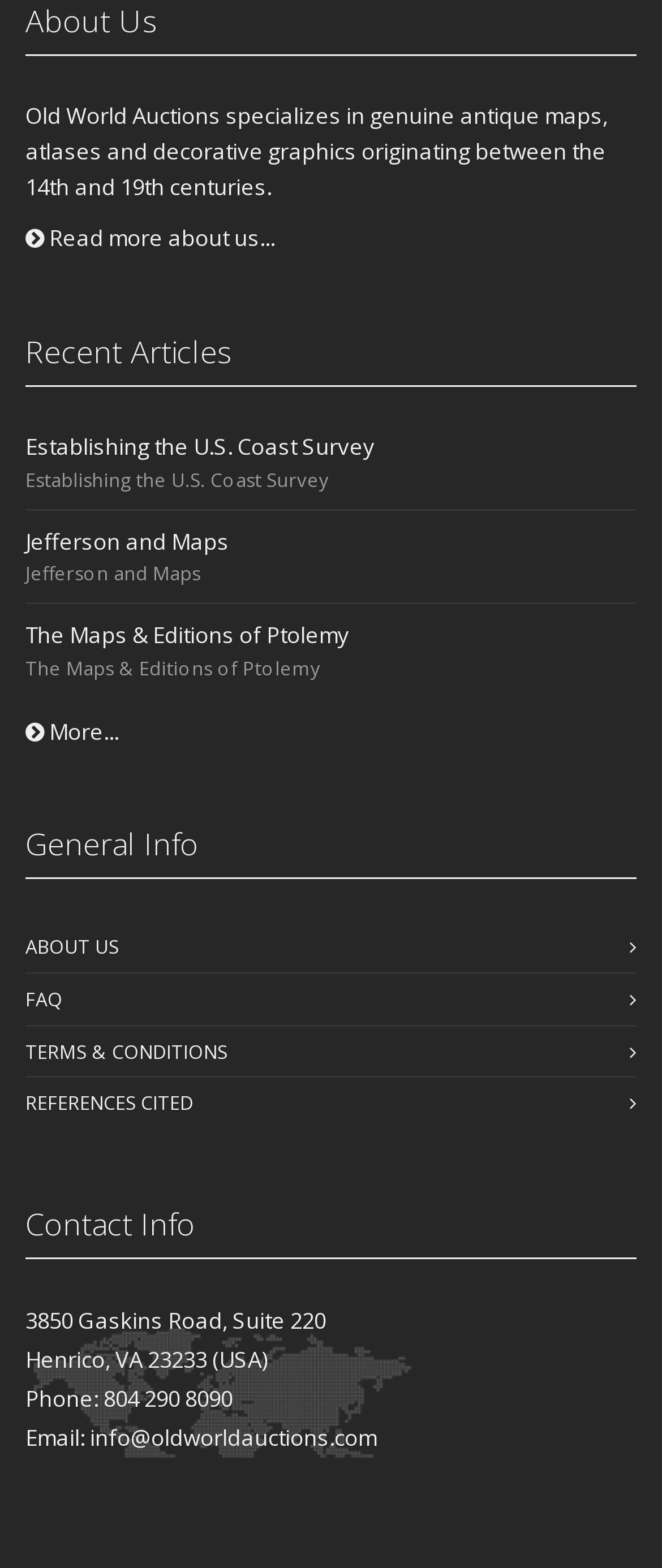What are the recent articles mentioned on the webpage?
Please ensure your answer is as detailed and informative as possible.

Under the 'Recent Articles' heading, we can find three links to recent articles, which are 'Establishing the U.S. Coast Survey', 'Jefferson and Maps', and 'The Maps & Editions of Ptolemy'.